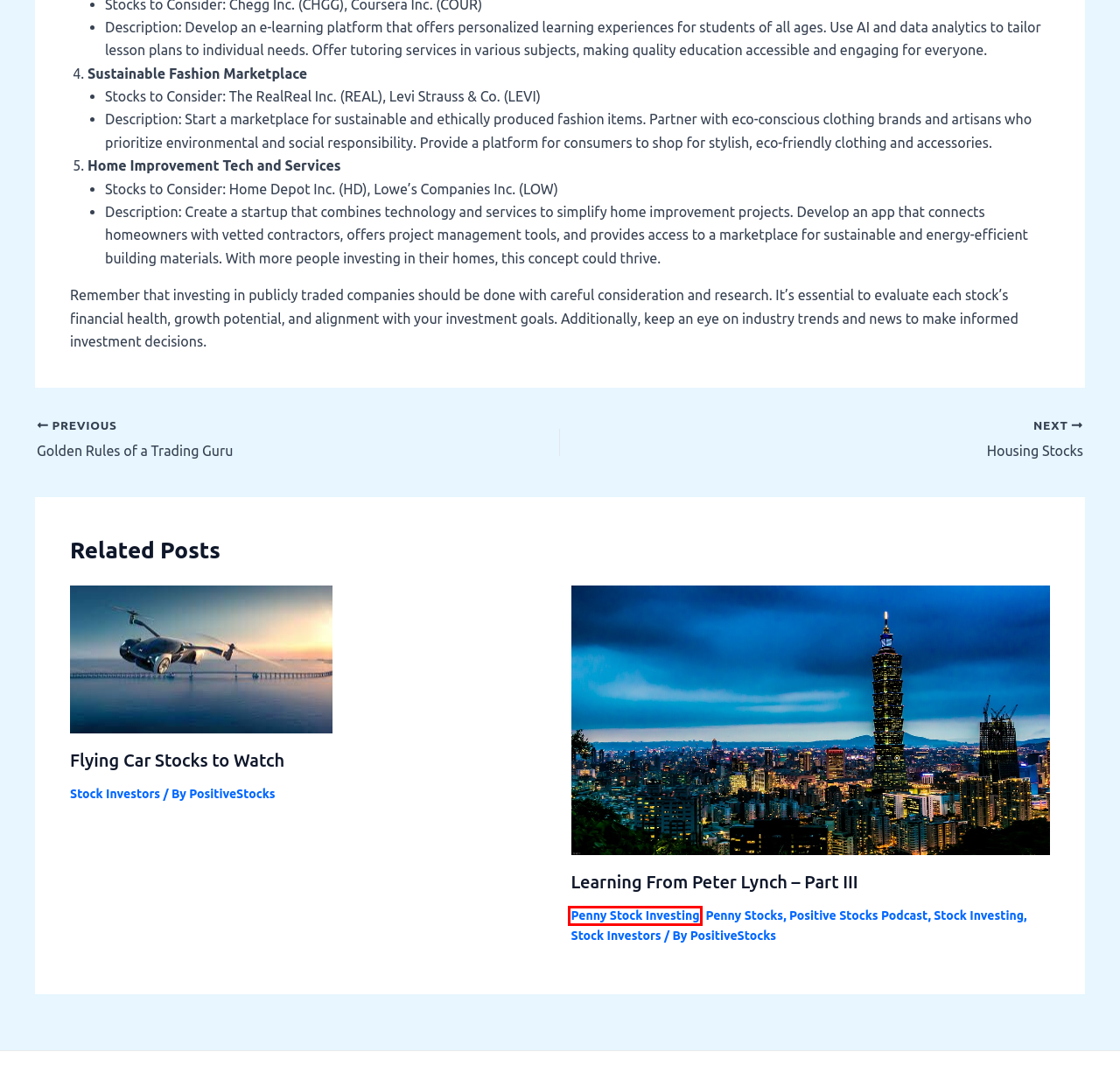Review the webpage screenshot provided, noting the red bounding box around a UI element. Choose the description that best matches the new webpage after clicking the element within the bounding box. The following are the options:
A. Housing Stocks - Positive Stocks
B. Learning From Peter Lynch - Part III - Positive Stocks
C. Penny Stocks Archives - Positive Stocks
D. Stock Investing Archives - Positive Stocks
E. Penny Stock Investing Archives - Positive Stocks
F. Golden Rules Of A Trading Guru - Positive Stocks
G. Flying Car Stocks To Watch - Positive Stocks
H. Stock Investors Archives - Positive Stocks

E